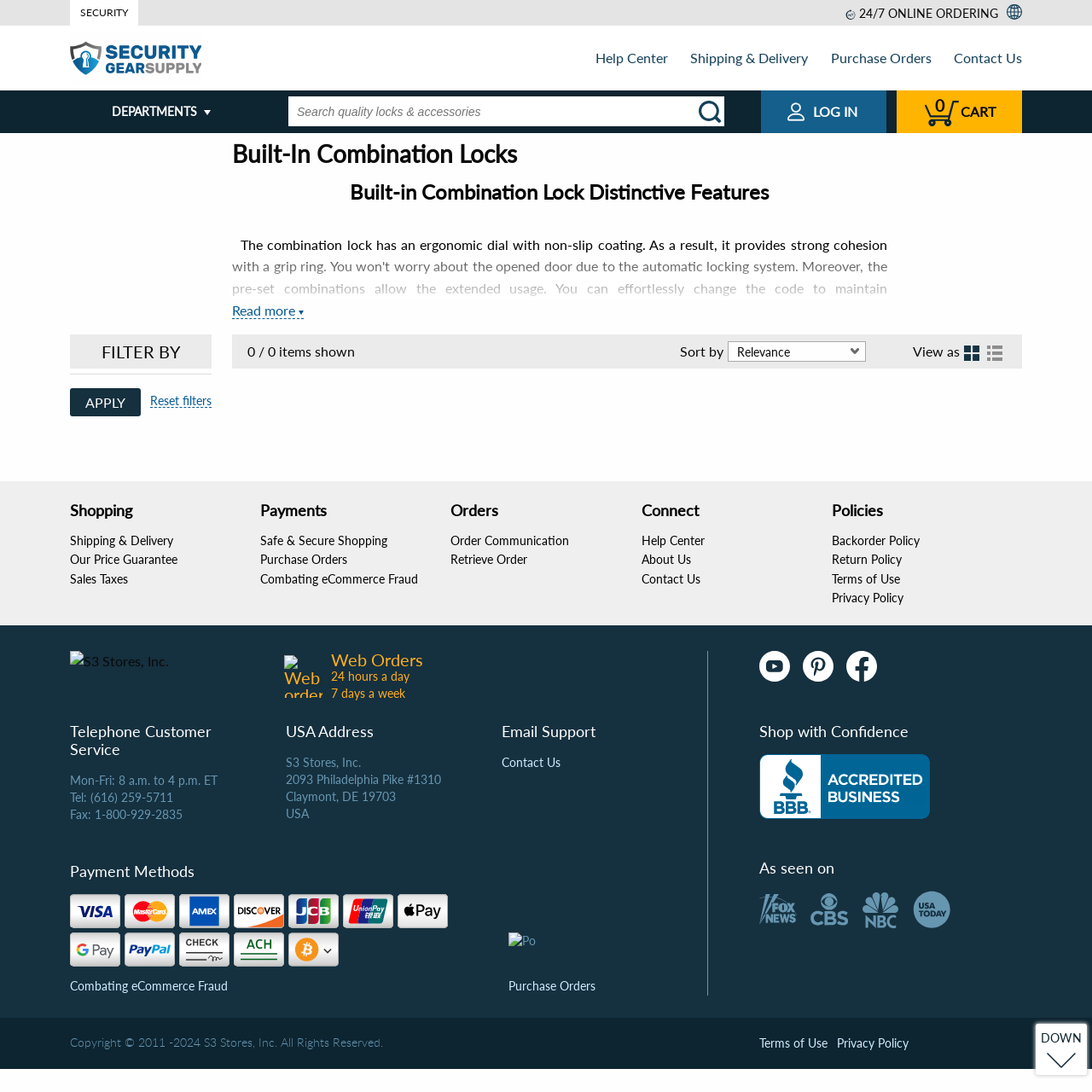Pinpoint the bounding box coordinates of the clickable element needed to complete the instruction: "Search for quality locks and accessories". The coordinates should be provided as four float numbers between 0 and 1: [left, top, right, bottom].

[0.263, 0.088, 0.664, 0.116]